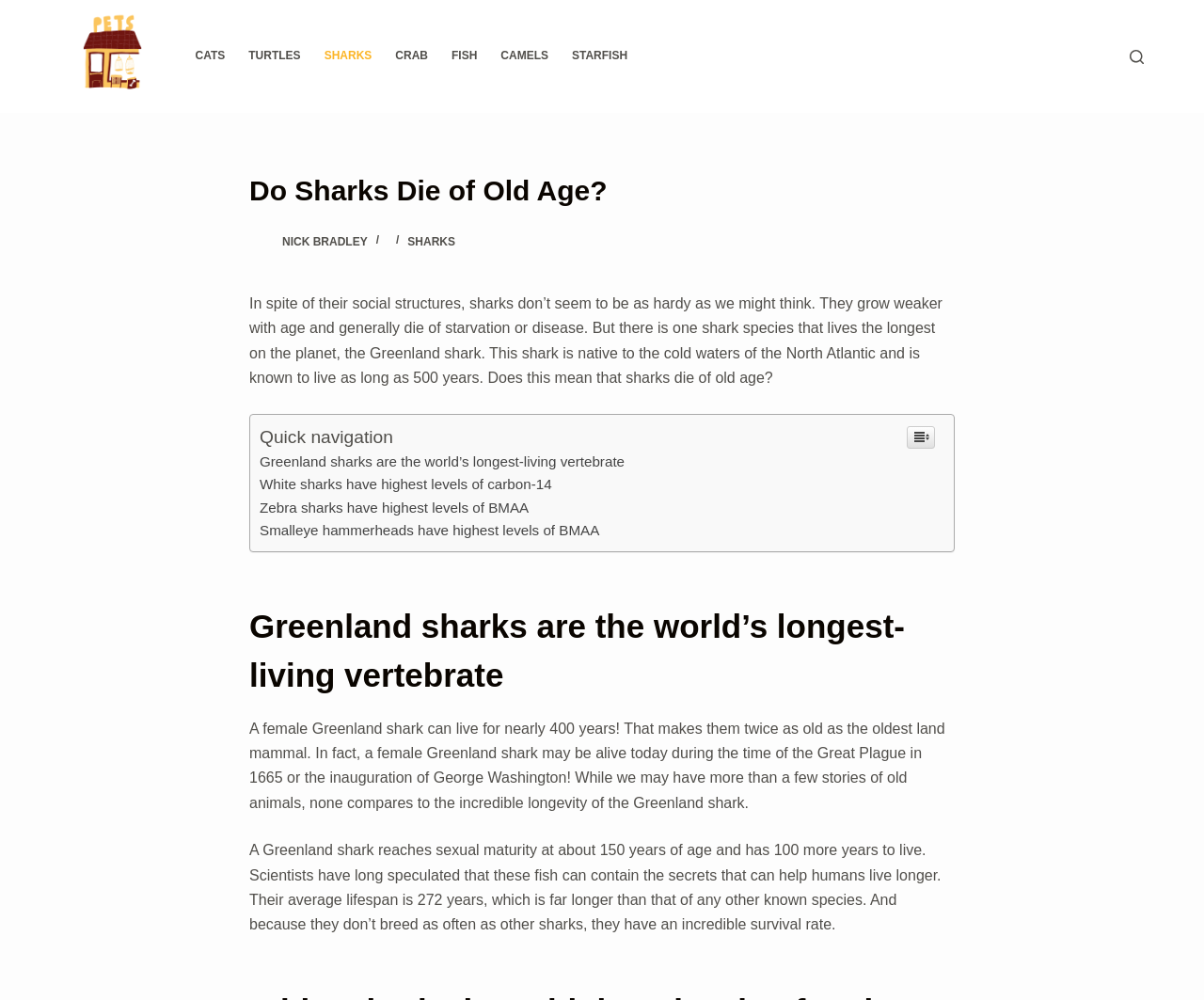What is the longest-living vertebrate?
Look at the image and respond with a one-word or short phrase answer.

Greenland shark